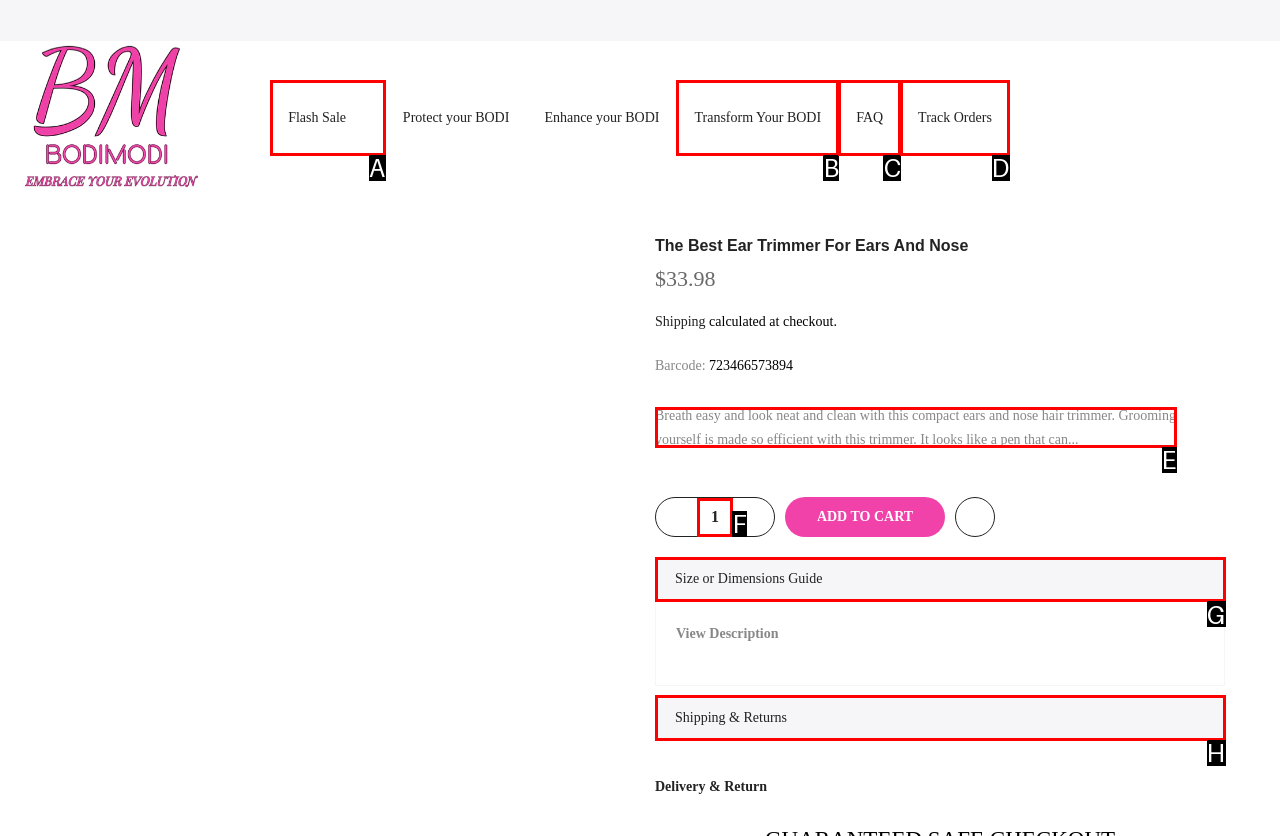Select the appropriate HTML element that needs to be clicked to execute the following task: Read the product description. Respond with the letter of the option.

E